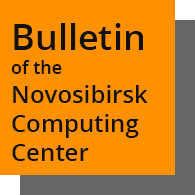Give an in-depth description of what is happening in the image.

The image features the title "Bulletin of the Novosibirsk Computing Center," prominently displayed with an engaging design. The background is a vibrant orange, which draws attention to the bold text in contrasting black, emphasizing its significance. This visual representation serves as the header for the innovative portal associated with the Bulletin, highlighting its role in providing information support for innovative activities. The design effectively captures the essence of the center's focus on technological advancement and research, aiming to inform and engage its audience.